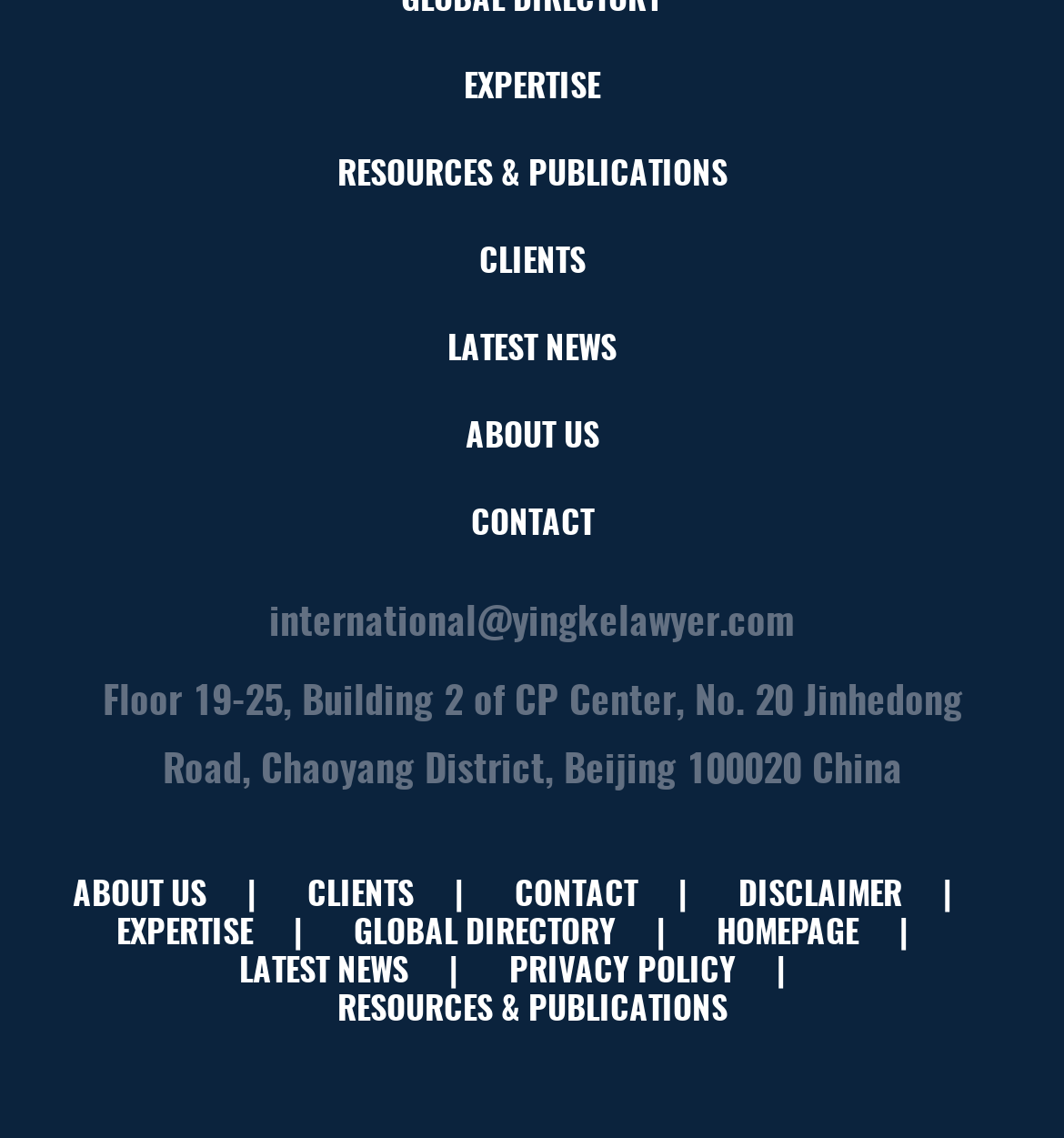What is the email address on the webpage?
Provide a fully detailed and comprehensive answer to the question.

I found the email address by looking at the link element with the bounding box coordinates [0.253, 0.532, 0.747, 0.565], which contains the email address.